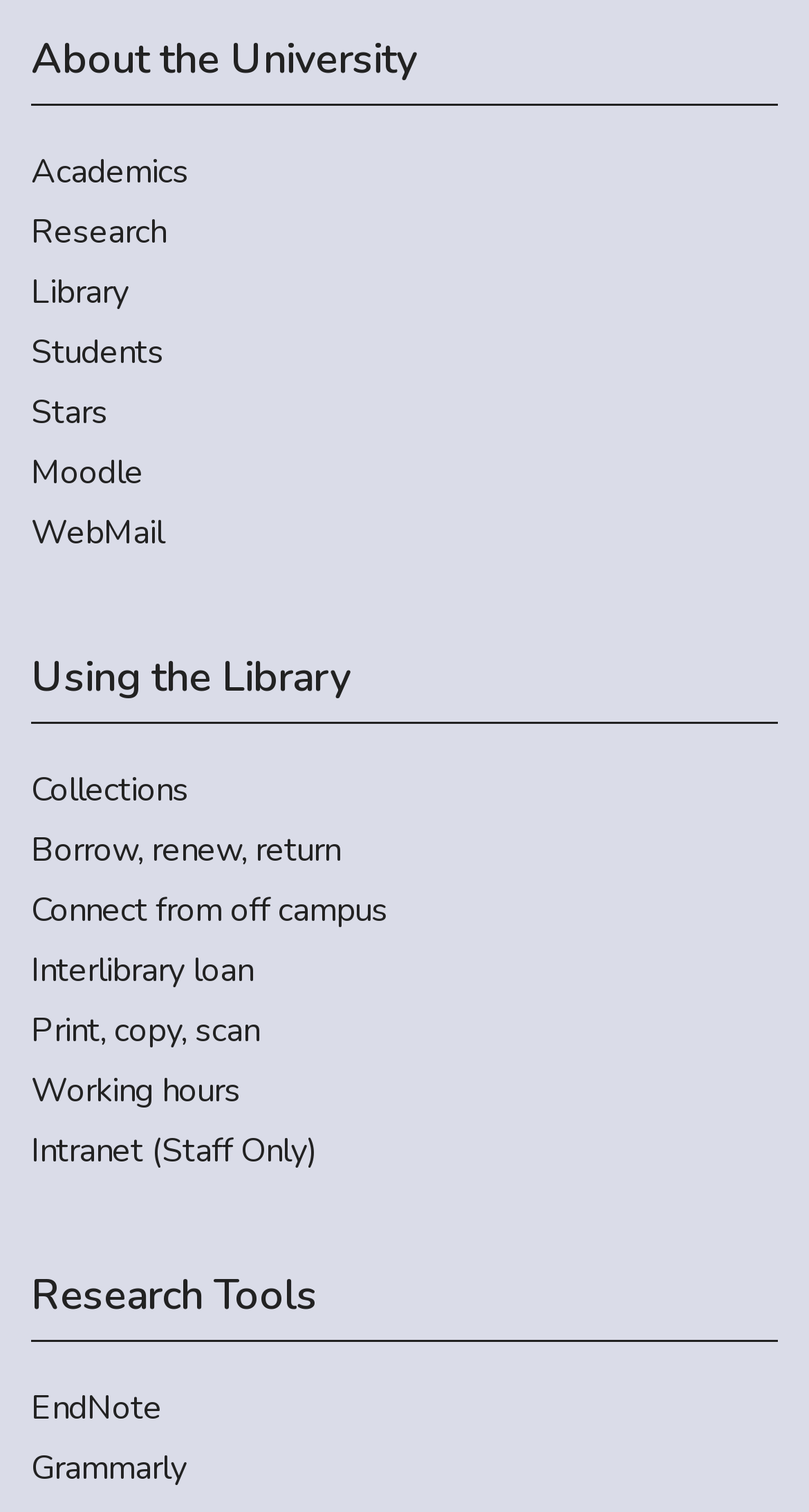Provide your answer to the question using just one word or phrase: What is the last link under 'Using the Library'?

Working hours